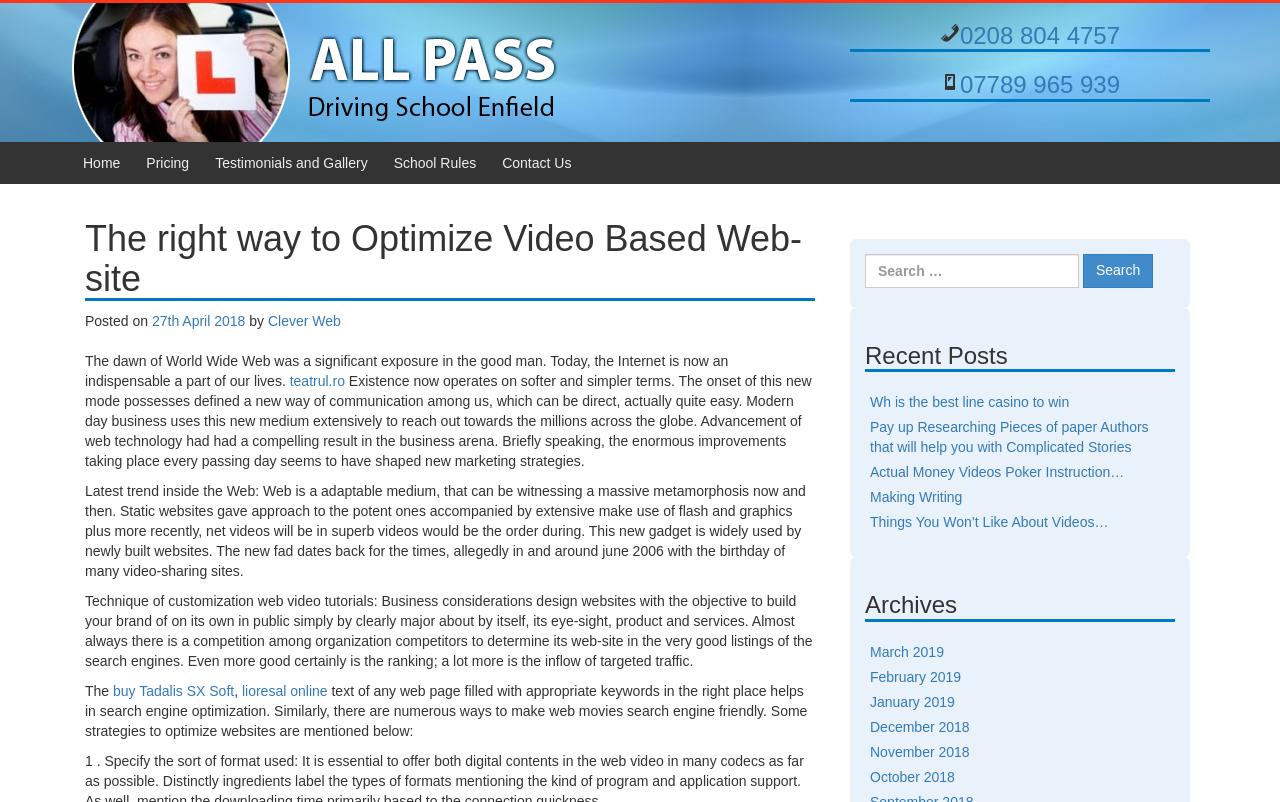What is the category of the recent post 'Wh is the best line casino to win'?
Please provide a comprehensive answer to the question based on the webpage screenshot.

The category of the recent post 'Wh is the best line casino to win' can be inferred as gaming-related, as it appears to be discussing online casinos and winning strategies.